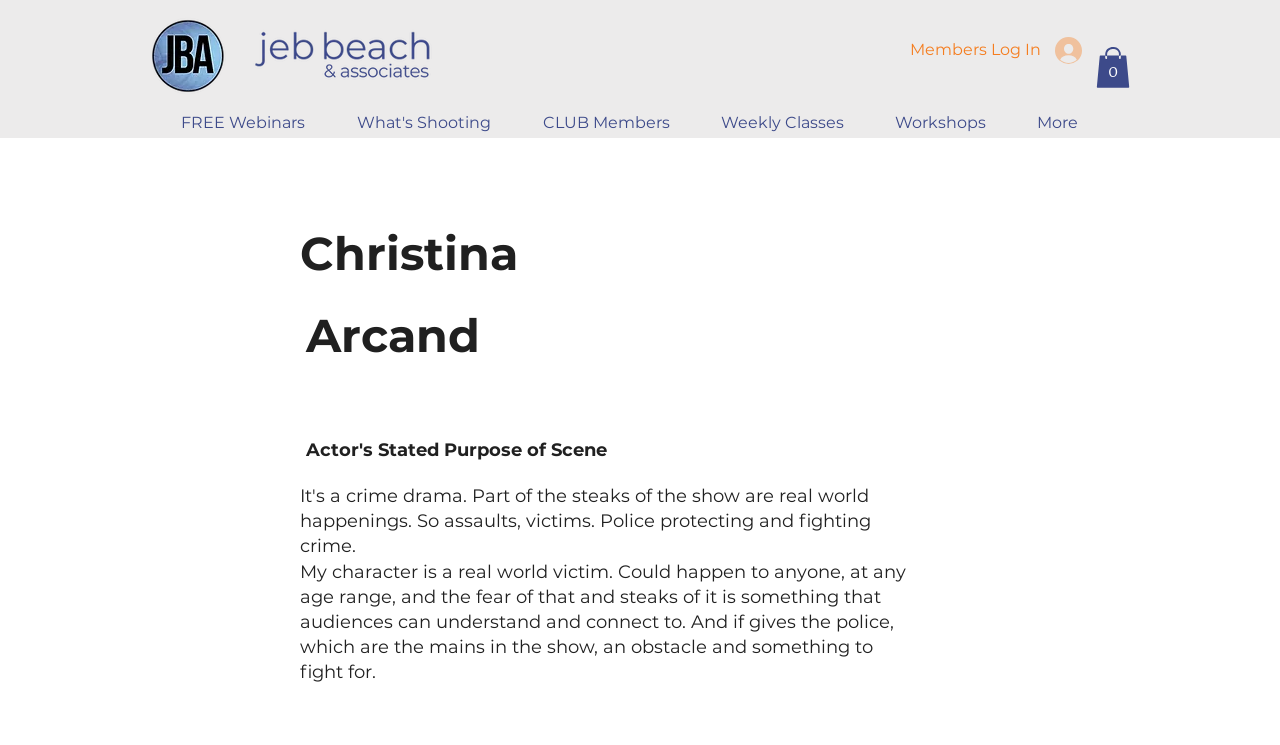Describe the entire webpage, focusing on both content and design.

The webpage appears to be a profile or biography page for Christina Arcand, an actor. At the top left corner, there is a small image of an email header, and next to it, a "Members Log In" button. On the right side of the top section, there is a "Cart with 0 items" button, accompanied by a small icon.

Below the top section, there is a navigation menu labeled "Site" that spans across the page. The menu contains several links, including "FREE Webinars", "What's Shooting", "CLUB Members", "Weekly Classes", "Workshops", and "More".

In the main content area, there are three headings. The first heading, "Christina", is centered and prominent. The second heading, "Arcand", is placed below the first one. The third heading, "Actor's Stated Purpose of Scene", is a longer text that describes the context of a crime drama show and the actor's role in it. Below this heading, there is a paragraph of text that provides more details about the show and the actor's character.

Overall, the webpage has a simple and clean layout, with a focus on presenting information about Christina Arcand and her work as an actor.